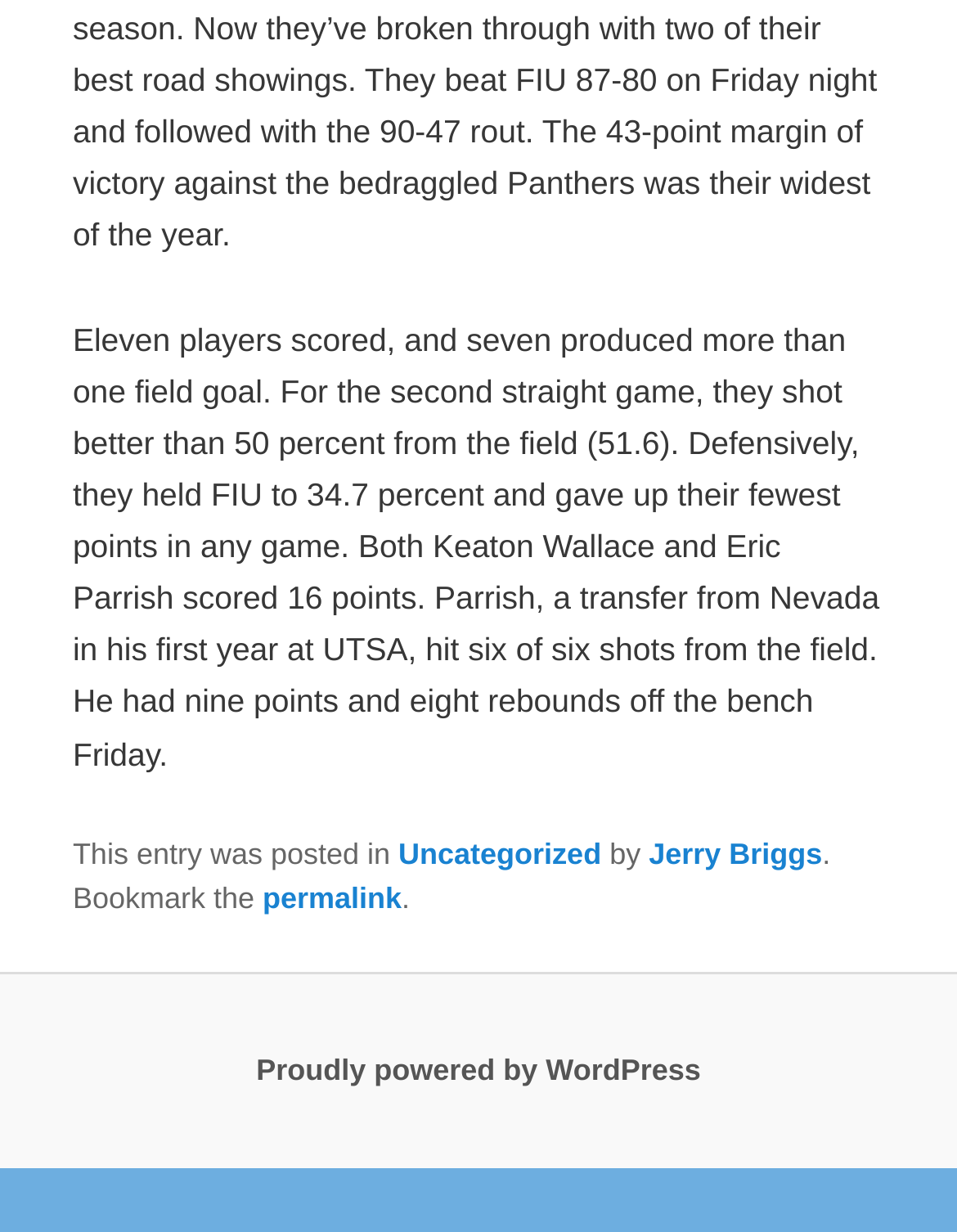Respond to the question with just a single word or phrase: 
What is the percentage of field goal shots made by Eric Parrish?

100